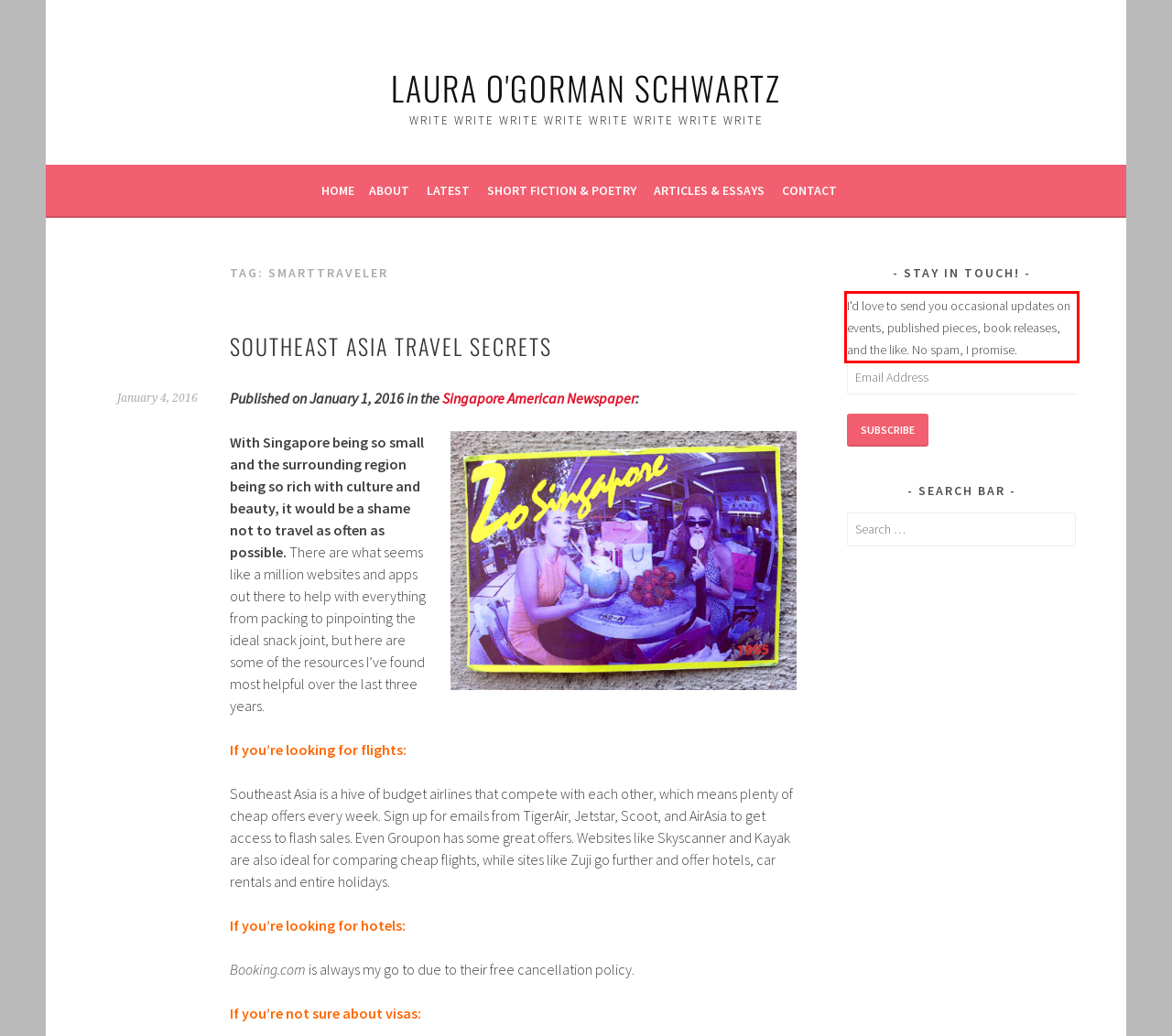Given the screenshot of a webpage, identify the red rectangle bounding box and recognize the text content inside it, generating the extracted text.

I'd love to send you occasional updates on events, published pieces, book releases, and the like. No spam, I promise.